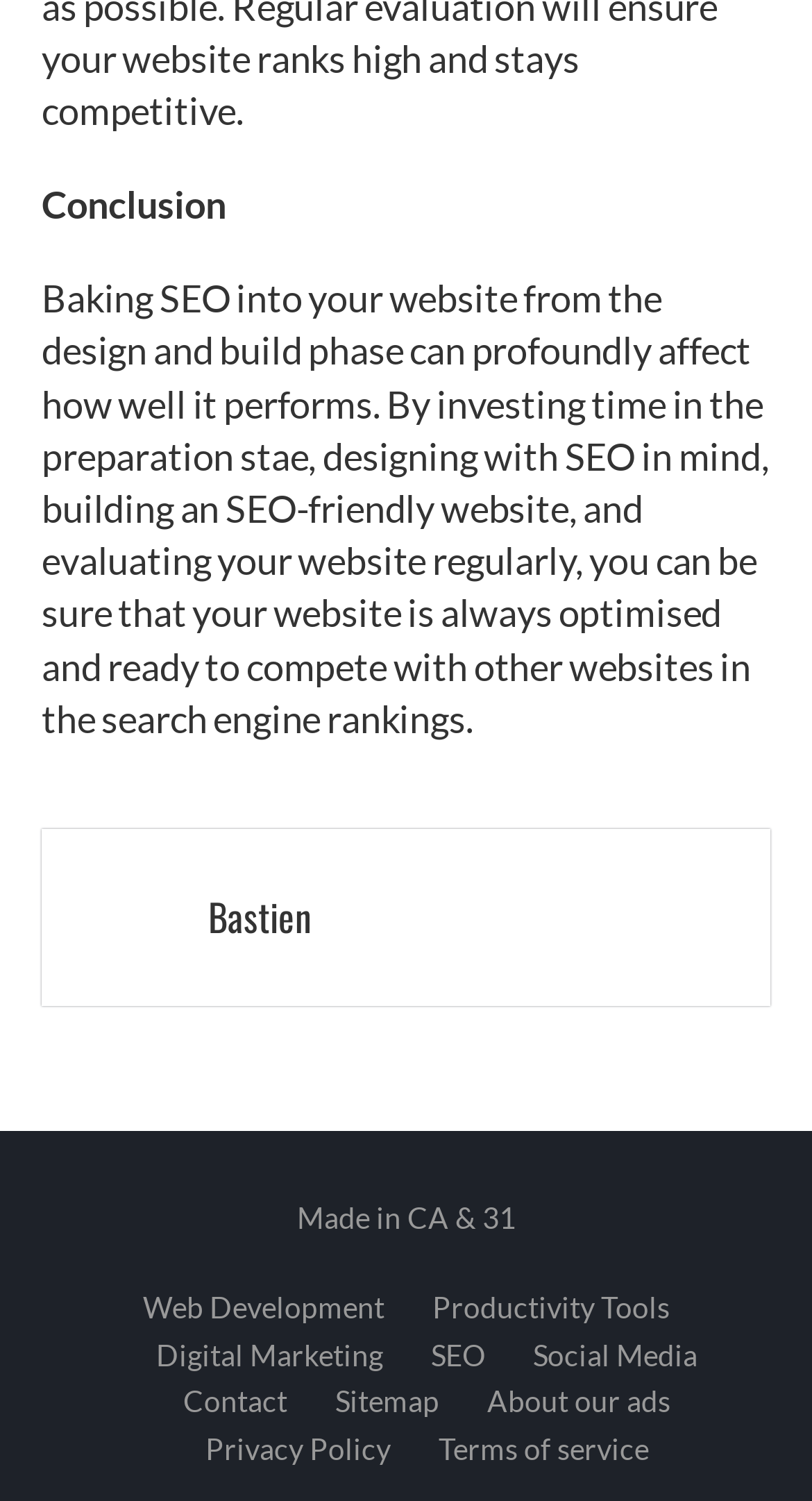Find the bounding box coordinates of the clickable element required to execute the following instruction: "Contact us". Provide the coordinates as four float numbers between 0 and 1, i.e., [left, top, right, bottom].

[0.226, 0.922, 0.354, 0.945]